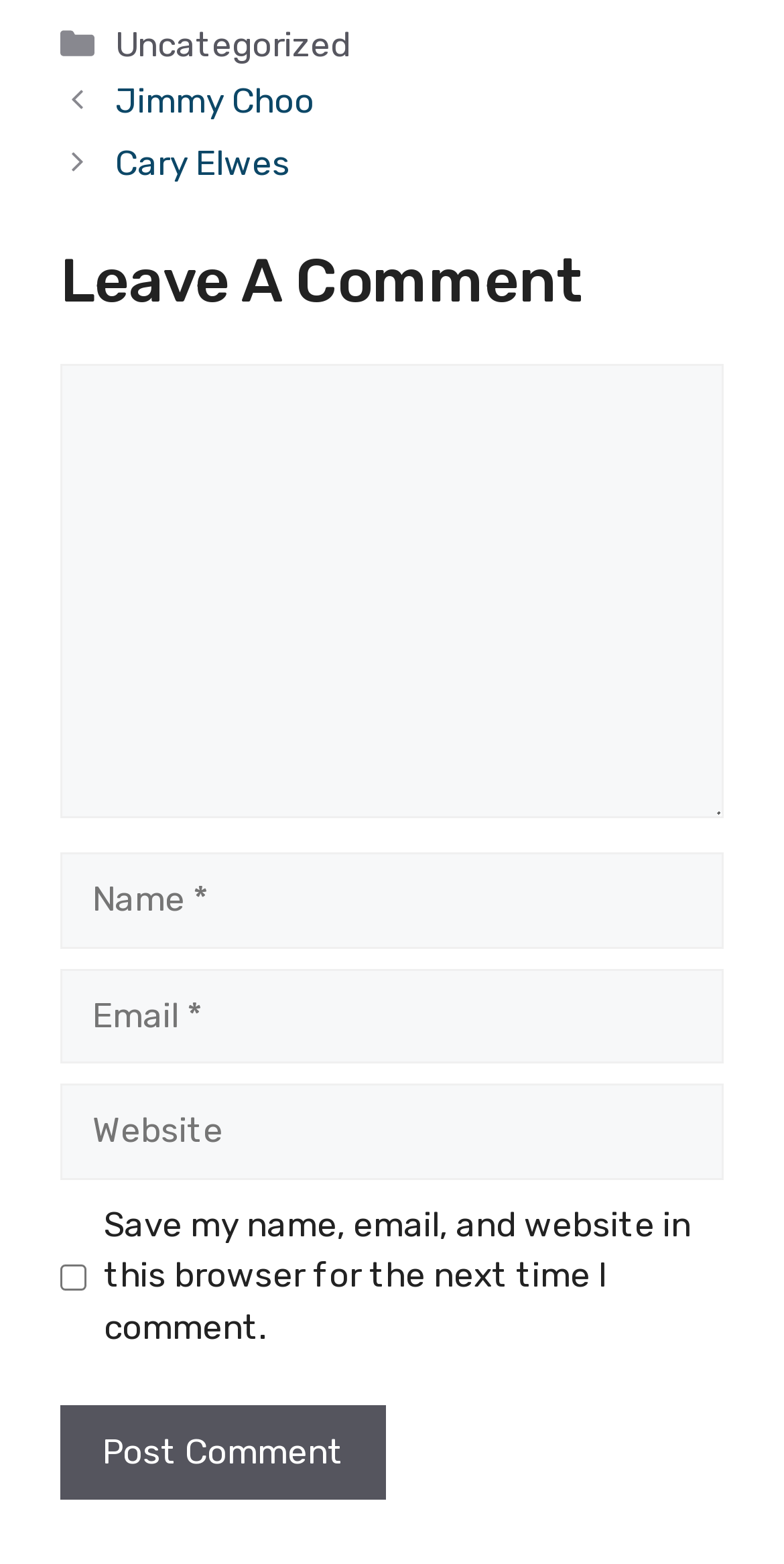Using the format (top-left x, top-left y, bottom-right x, bottom-right y), provide the bounding box coordinates for the described UI element. All values should be floating point numbers between 0 and 1: parent_node: Comment name="url" placeholder="Website"

[0.077, 0.693, 0.923, 0.754]